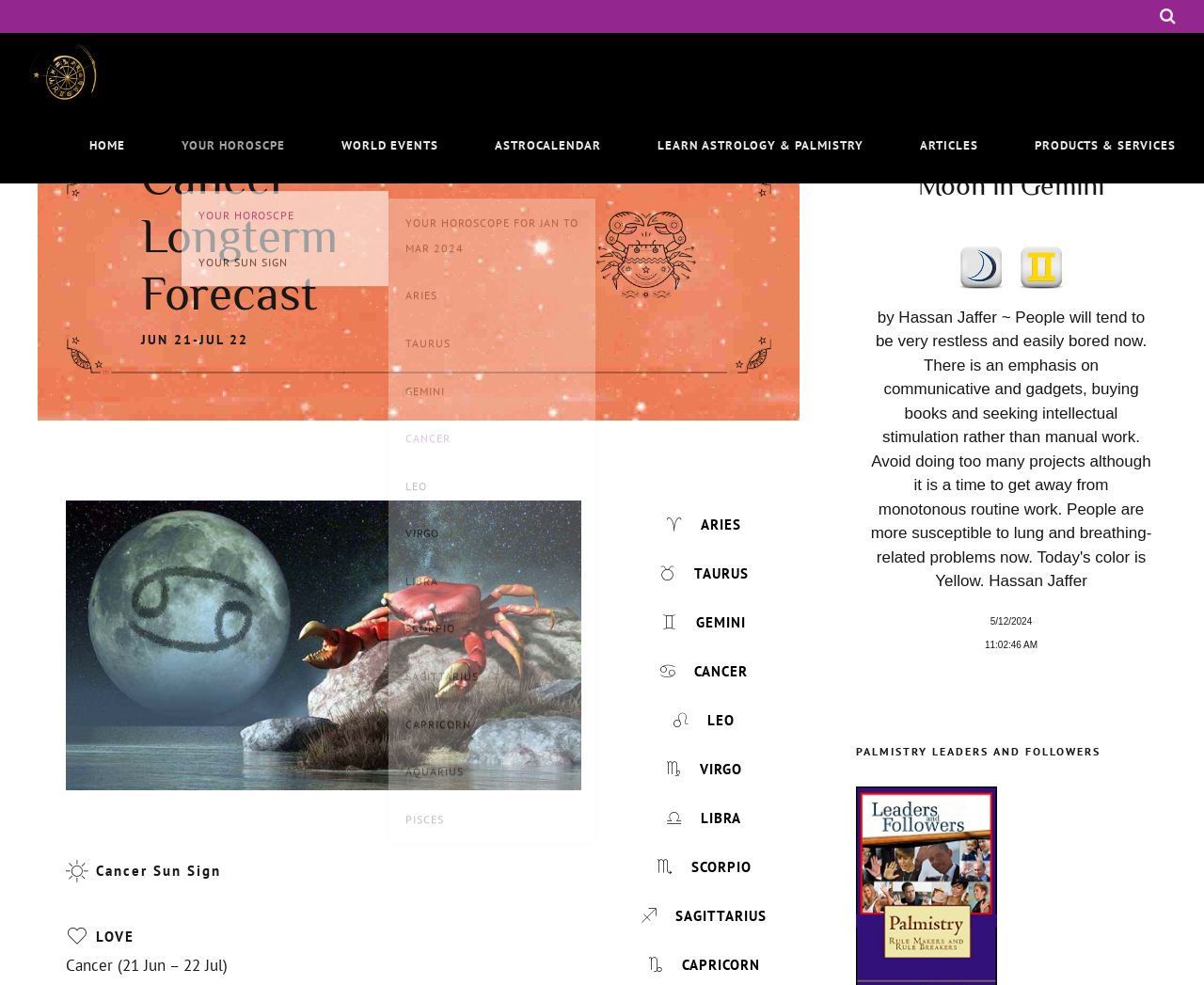Find the bounding box coordinates of the element I should click to carry out the following instruction: "Explore World Forecast 2024".

[0.455, 0.224, 0.627, 0.273]